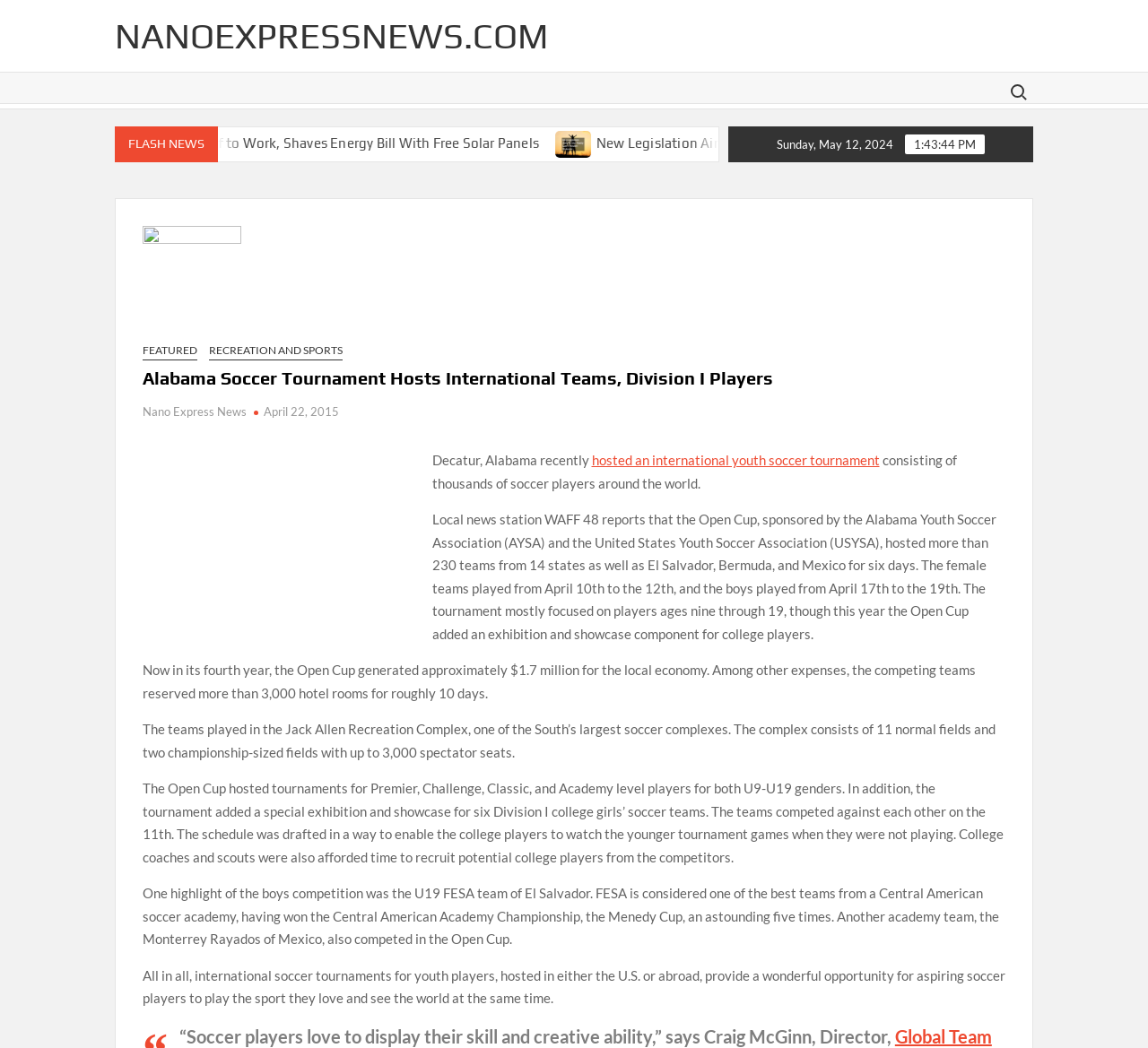Explain the webpage in detail.

The webpage is about the Alabama Soccer Tournament, which hosted international teams and Division I players. At the top left, there is a link to the website's homepage, "NANOEXPRESSNEWS.COM". Next to it, there is a search button labeled "Search for:". Below these elements, there is a heading "FLASH NEWS".

The main content of the webpage is divided into two sections. On the left, there are several links to news articles, including "New Legislation Aims To Give Family Law A Modern Makeover" and "marketing for accounting services", which also has an accompanying image. On the right, there is a section with a heading "Alabama Soccer Tournament Hosts International Teams, Division I Players" and a subheading "FEATURED" and "RECREATION AND SPORTS". Below this, there is a link to "Nano Express News" and a timestamp "April 22, 2015".

The main article is accompanied by an image of a soccer tournament, labeled "opencupsoccer". The article describes the tournament, which was hosted in Decatur, Alabama, and consisted of thousands of soccer players from around the world. It also mentions that the tournament generated approximately $1.7 million for the local economy and that the teams played in the Jack Allen Recreation Complex.

The article is divided into several paragraphs, which provide more details about the tournament, including the teams that participated, the age ranges of the players, and the exhibition and showcase component for college players. There are also quotes from Craig McGinn, Director, about the benefits of international soccer tournaments for youth players.